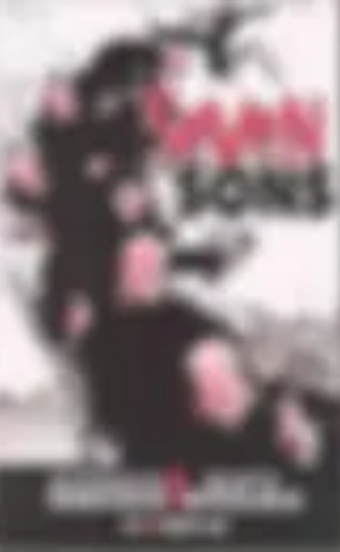What is the inspiration for the narrative?
Refer to the image and provide a one-word or short phrase answer.

Chinese folktale 'Ten Brothers'